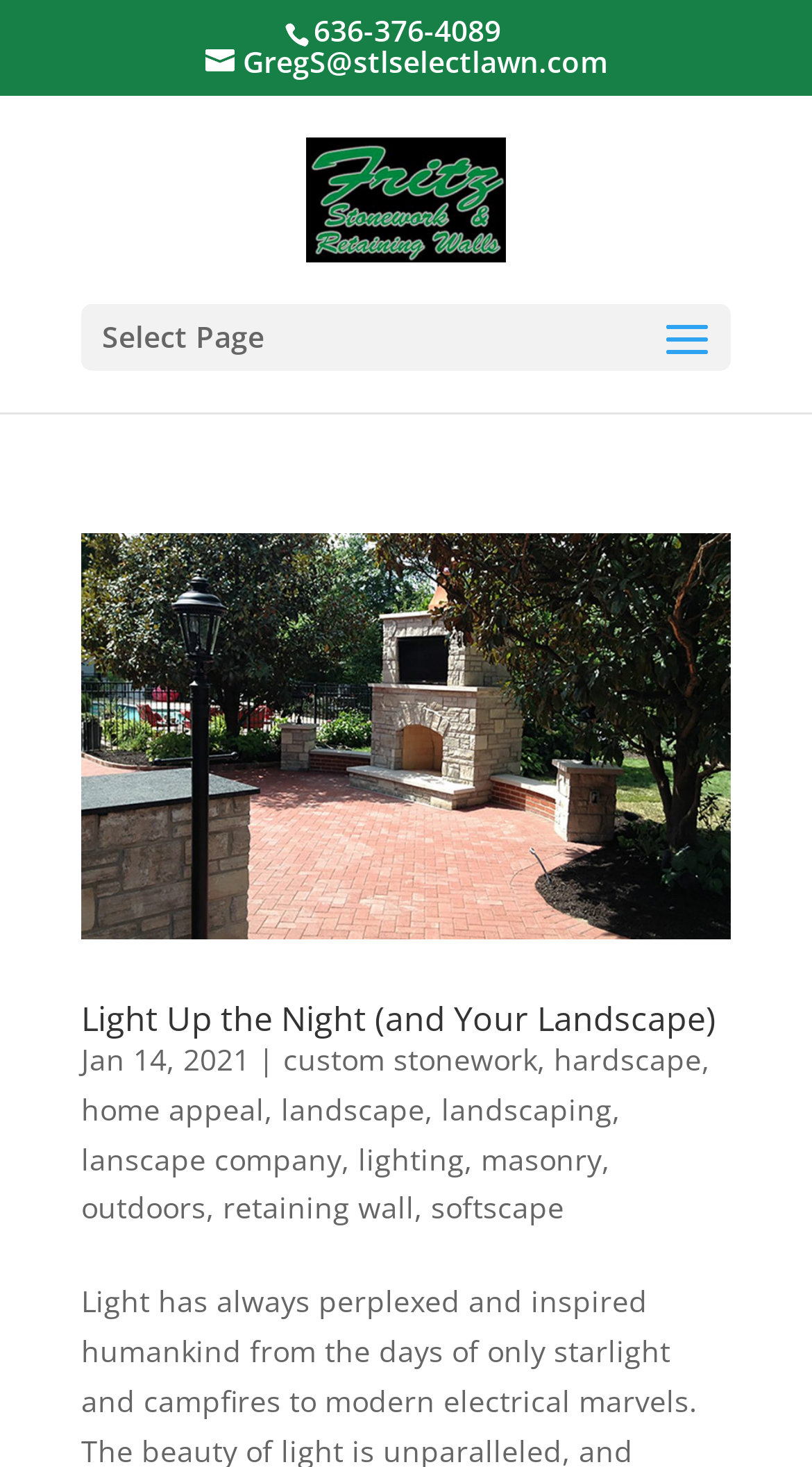Can you find the bounding box coordinates for the element that needs to be clicked to execute this instruction: "Send an email to Greg"? The coordinates should be given as four float numbers between 0 and 1, i.e., [left, top, right, bottom].

[0.253, 0.028, 0.747, 0.055]